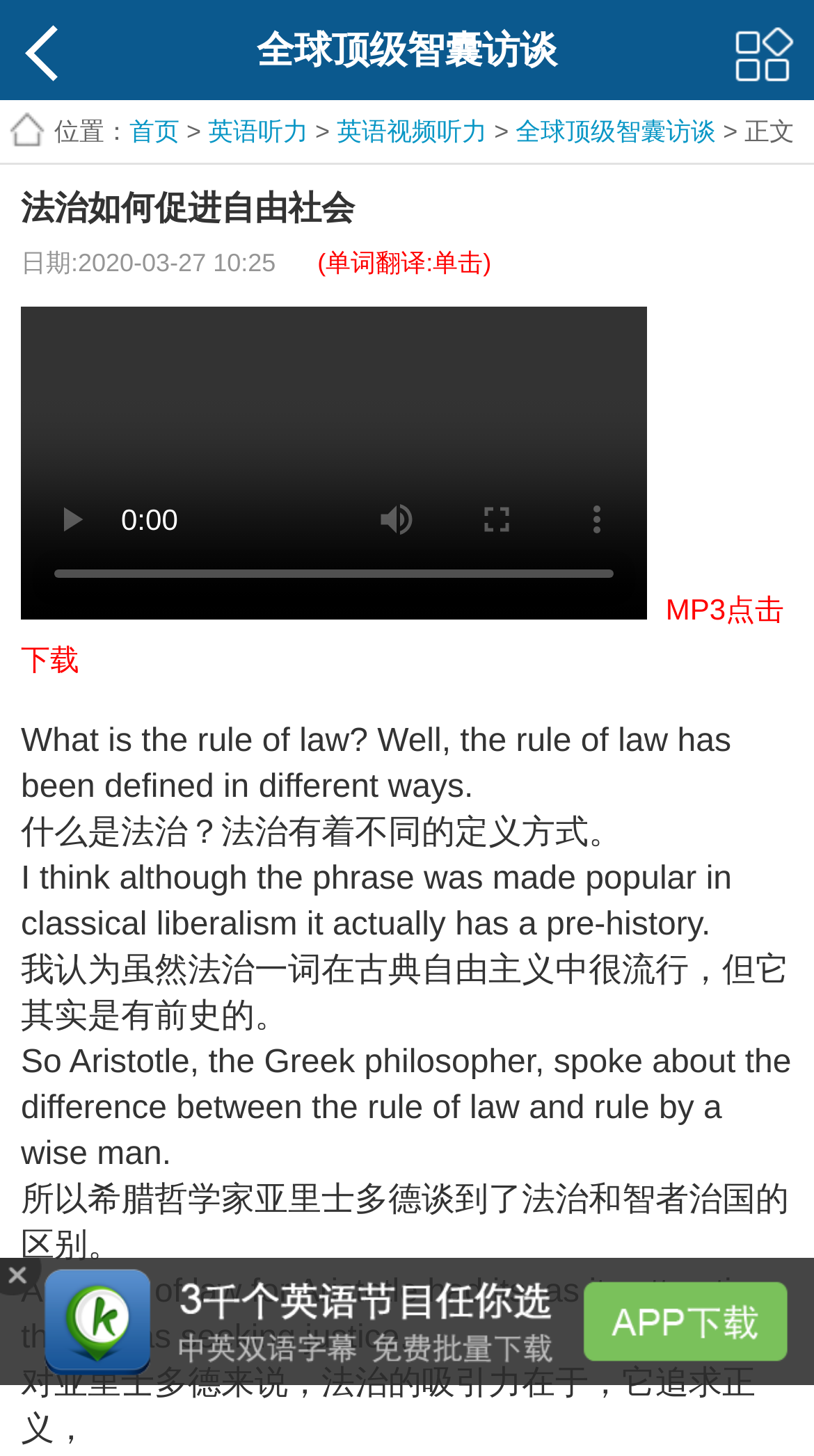Identify the bounding box for the UI element specified in this description: "英语听力". The coordinates must be four float numbers between 0 and 1, formatted as [left, top, right, bottom].

[0.256, 0.08, 0.379, 0.1]